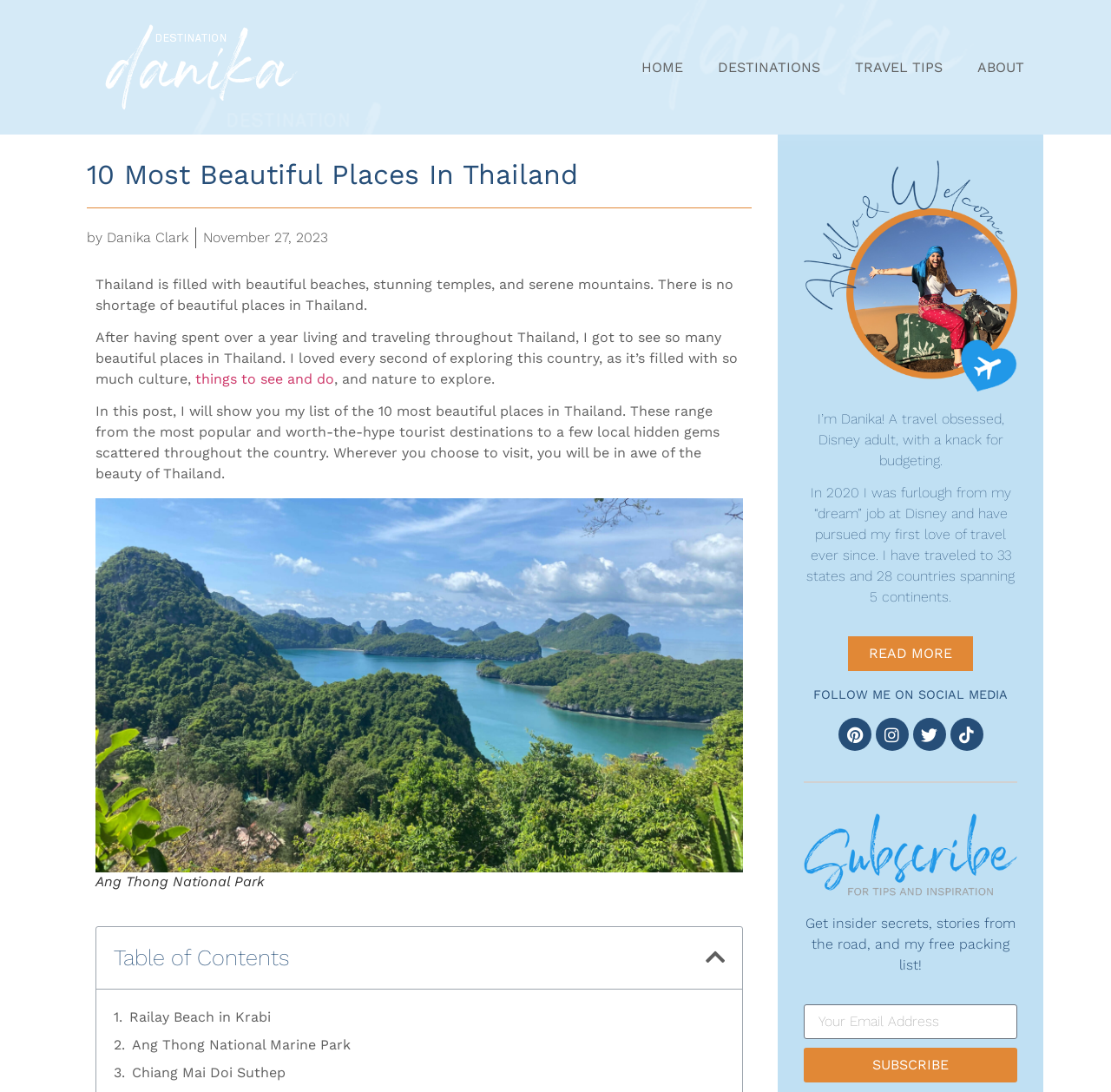Please give a succinct answer to the question in one word or phrase:
How many countries has the author traveled to?

28